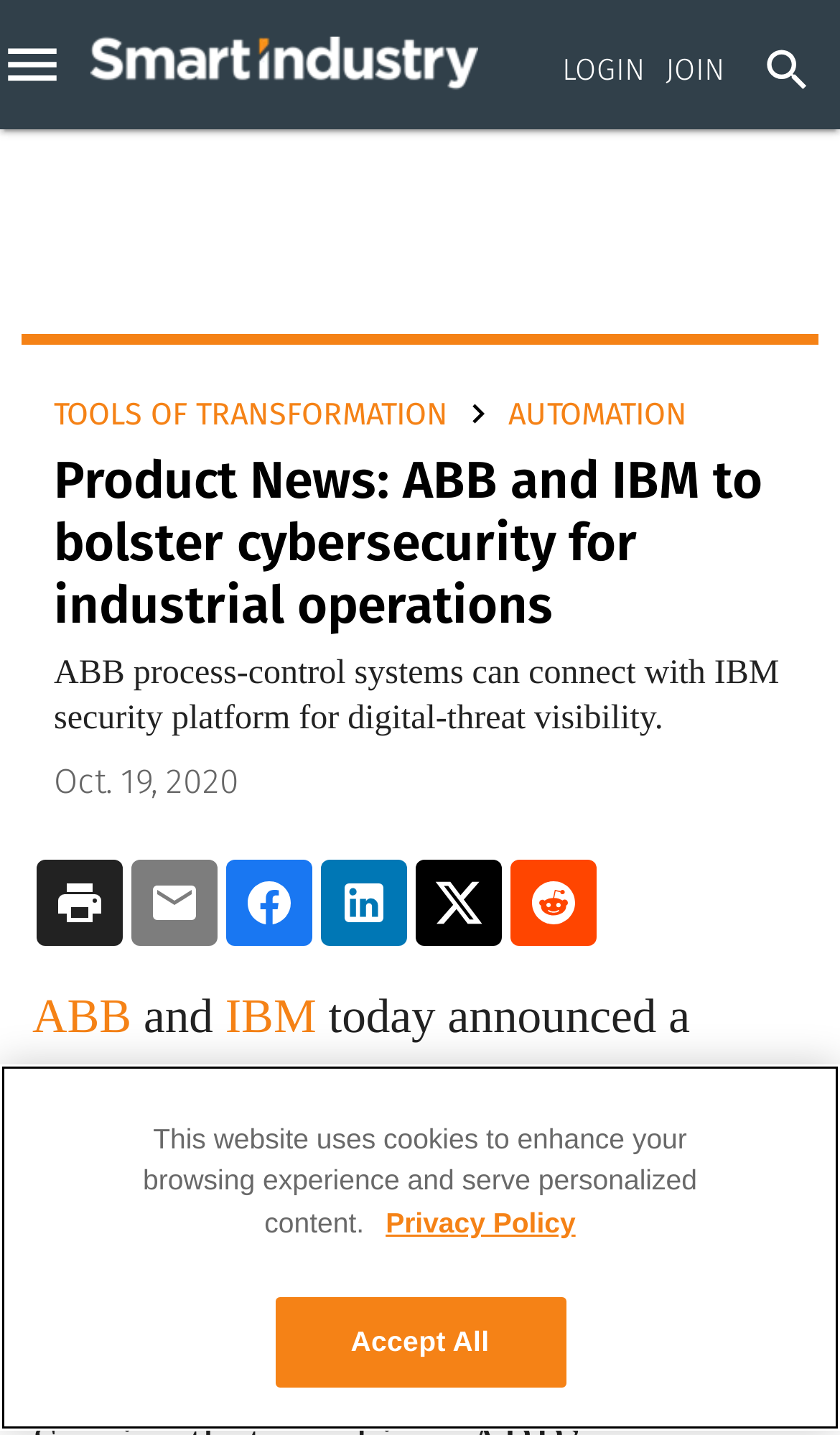Generate a comprehensive description of the webpage.

The webpage appears to be a news article or blog post from Smart Industry, with a focus on industrial operations and cybersecurity. At the top left, there is a logo and a link to "Smart Industry". On the top right, there are links to "LOGIN" and "JOIN". Below these, there is a horizontal menu with various links to topics such as "IT/OT Convergence", "Smart Devices", "Additive Manufacturing", and more.

The main content of the page is a news article with the title "Product News: ABB and IBM to bolster cybersecurity for industrial operations". The article is dated "Oct. 19, 2020" and has a brief summary that reads "ABB process-control systems can connect with IBM security platform for digital-threat visibility." 

Below the article title, there are several links to related topics, including "TOOLS OF TRANSFORMATION" and "AUTOMATION". There are also several empty links, possibly indicating a pagination system.

On the bottom left, there is a section with links to "ABB" and "IBM", separated by the word "and". Below this, there is a cookie banner with a message about the website using cookies to enhance the browsing experience. The banner has a link to "More information about your privacy" and a button to "Accept All".